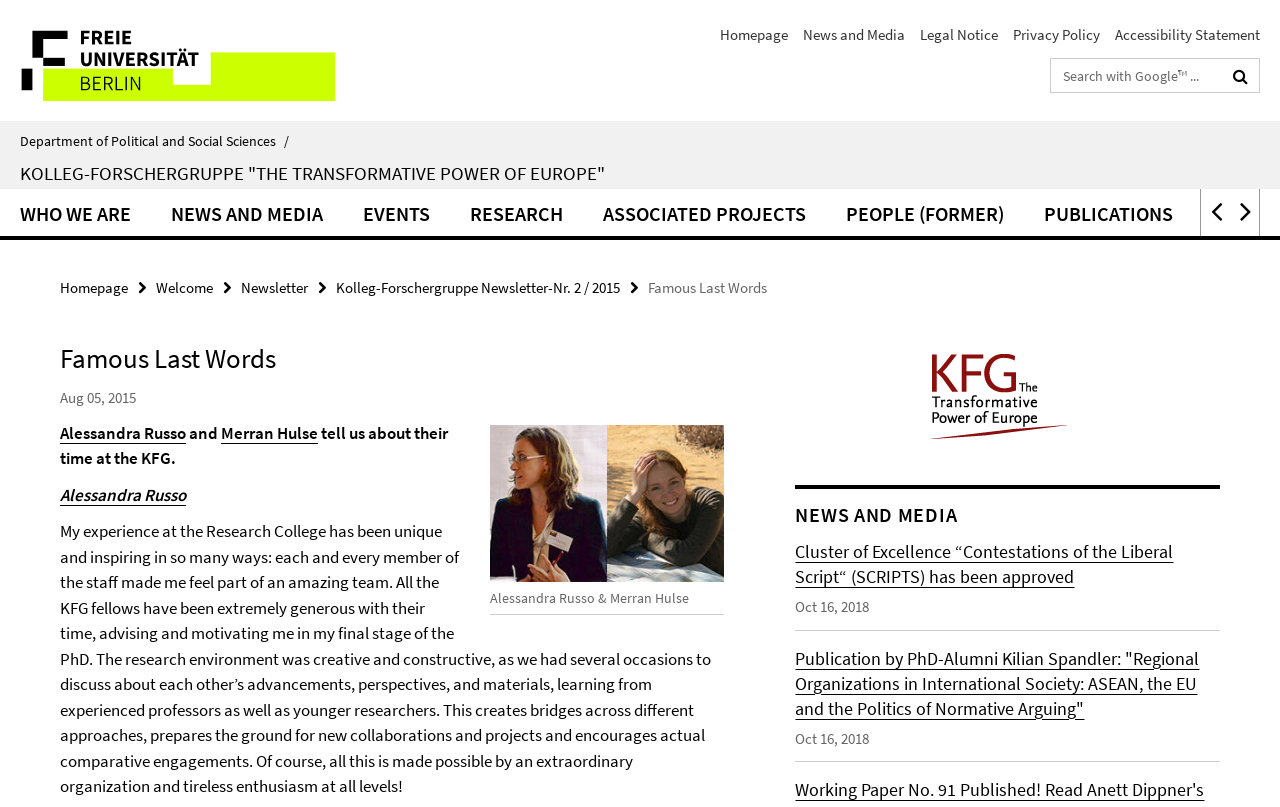Deliver a detailed narrative of the webpage's visual and textual elements.

The webpage is about the Department of Political and Social Sciences, specifically the "Famous Last Words" section. At the top left, there is a link to the Freie Universität Berlin homepage, accompanied by an image. Below this, there are several links to different sections of the website, including "Homepage", "News and Media", "Legal Notice", "Privacy Policy", and "Accessibility Statement". A search bar is also located in this area, with a text box and a search button.

On the left side of the page, there is a link to the Department of Political and Social Sciences, followed by a heading that reads "KOLLEG-FORSCHERGRUPPE 'THE TRANSFORMATIVE POWER OF EUROPE'". Below this, there are several links to different sections of the website, including "WHO WE ARE", "NEWS AND MEDIA", "EVENTS", "RESEARCH", "ASSOCIATED PROJECTS", "PEOPLE (FORMER)", and "PUBLICATIONS".

The main content of the page is divided into two sections. The first section features an article titled "Famous Last Words", with a heading and a subheading that reads "Aug 05, 2015". The article includes a figure with an image and a caption, as well as quotes from Alessandra Russo and Merran Hulse about their time at the KFG.

The second section is titled "NEWS AND MEDIA" and features two news articles, one about the approval of the Cluster of Excellence "Contestations of the Liberal Script" (SCRIPTS) and another about a publication by PhD-Alumni Kilian Spandler.

There are also several buttons and links scattered throughout the page, including social media buttons and links to other sections of the website.